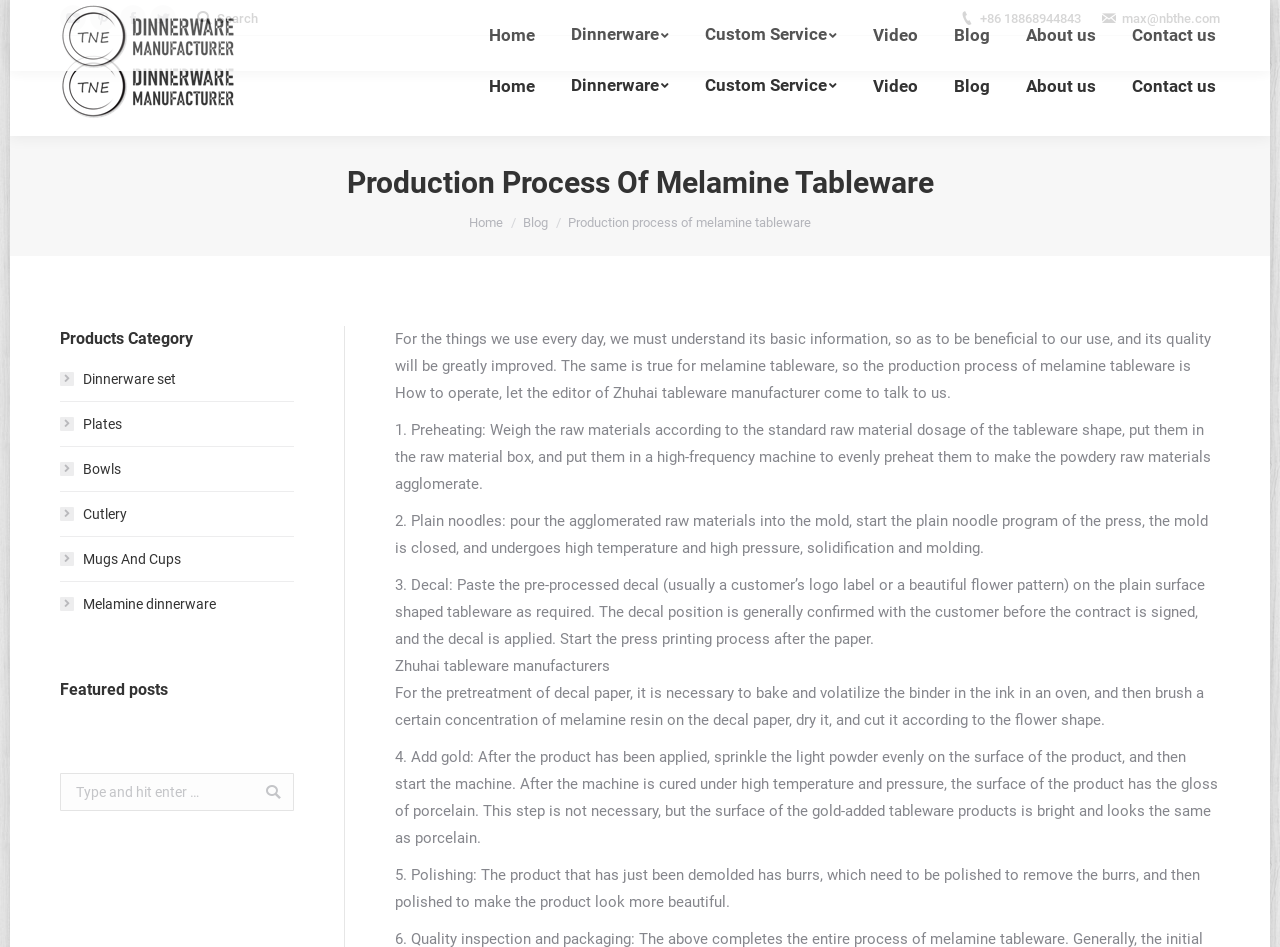Determine the bounding box coordinates of the area to click in order to meet this instruction: "Click the 'Post Comment' button".

None